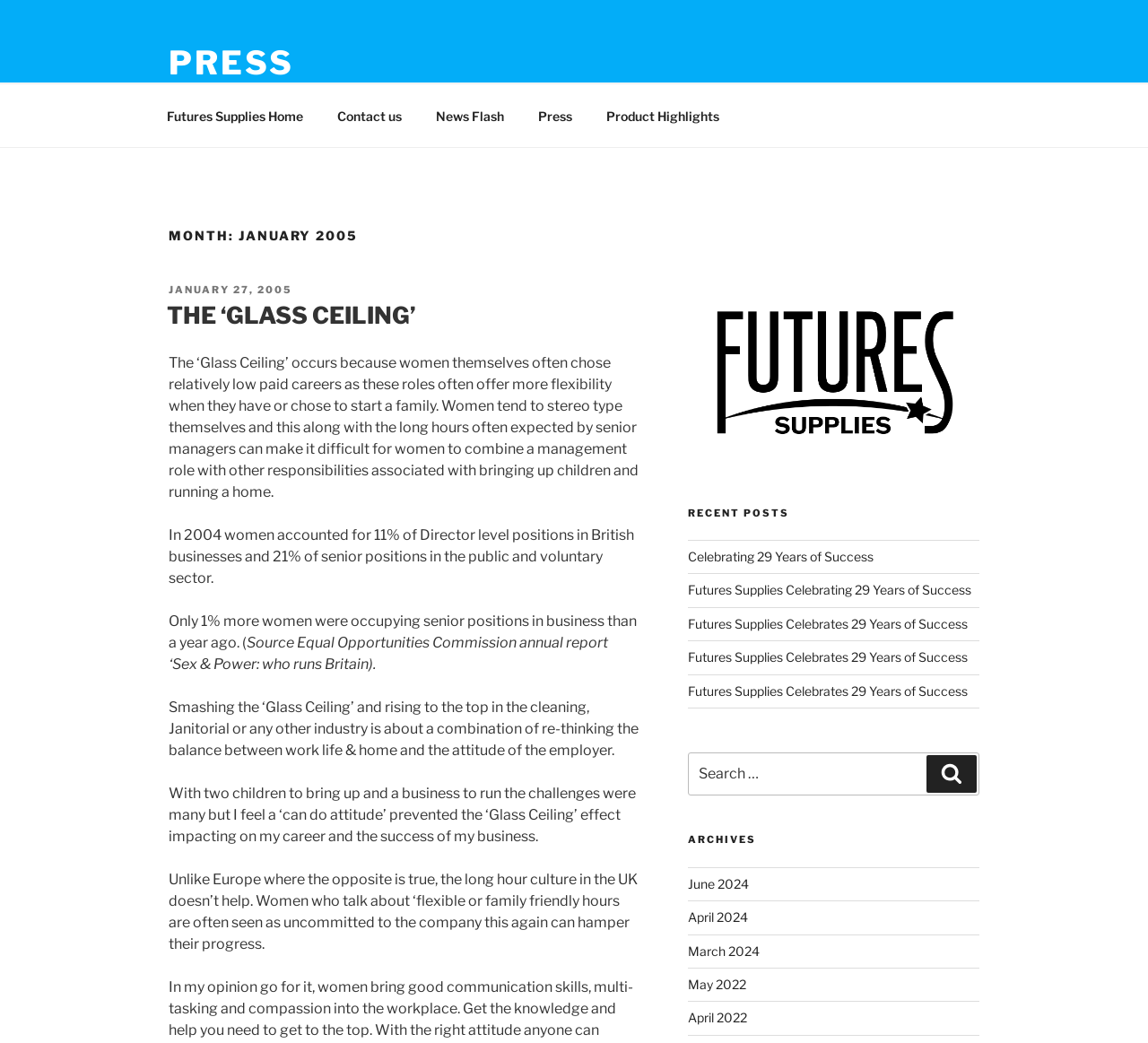Please provide a comprehensive response to the question below by analyzing the image: 
What is the topic of the first press release?

The topic of the first press release can be determined by looking at the heading 'THE ‘GLASS CEILING’’ which indicates that the topic is about the 'Glass Ceiling'.